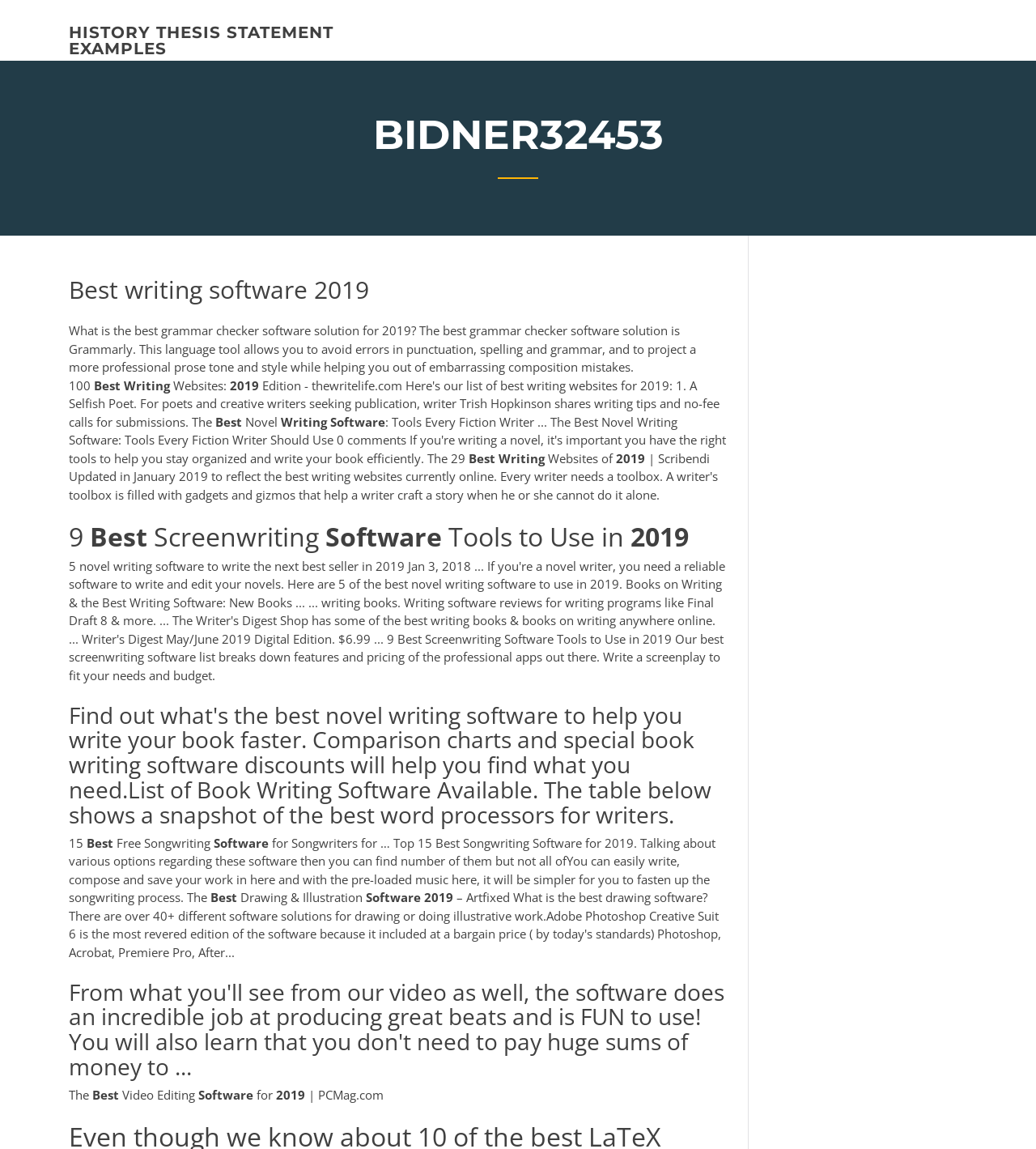What is the best grammar checker software solution?
Please ensure your answer is as detailed and informative as possible.

According to the webpage, the best grammar checker software solution is Grammarly, which allows users to avoid errors in punctuation, spelling, and grammar, and to project a more professional prose tone and style while helping them out of embarrassing composition mistakes.